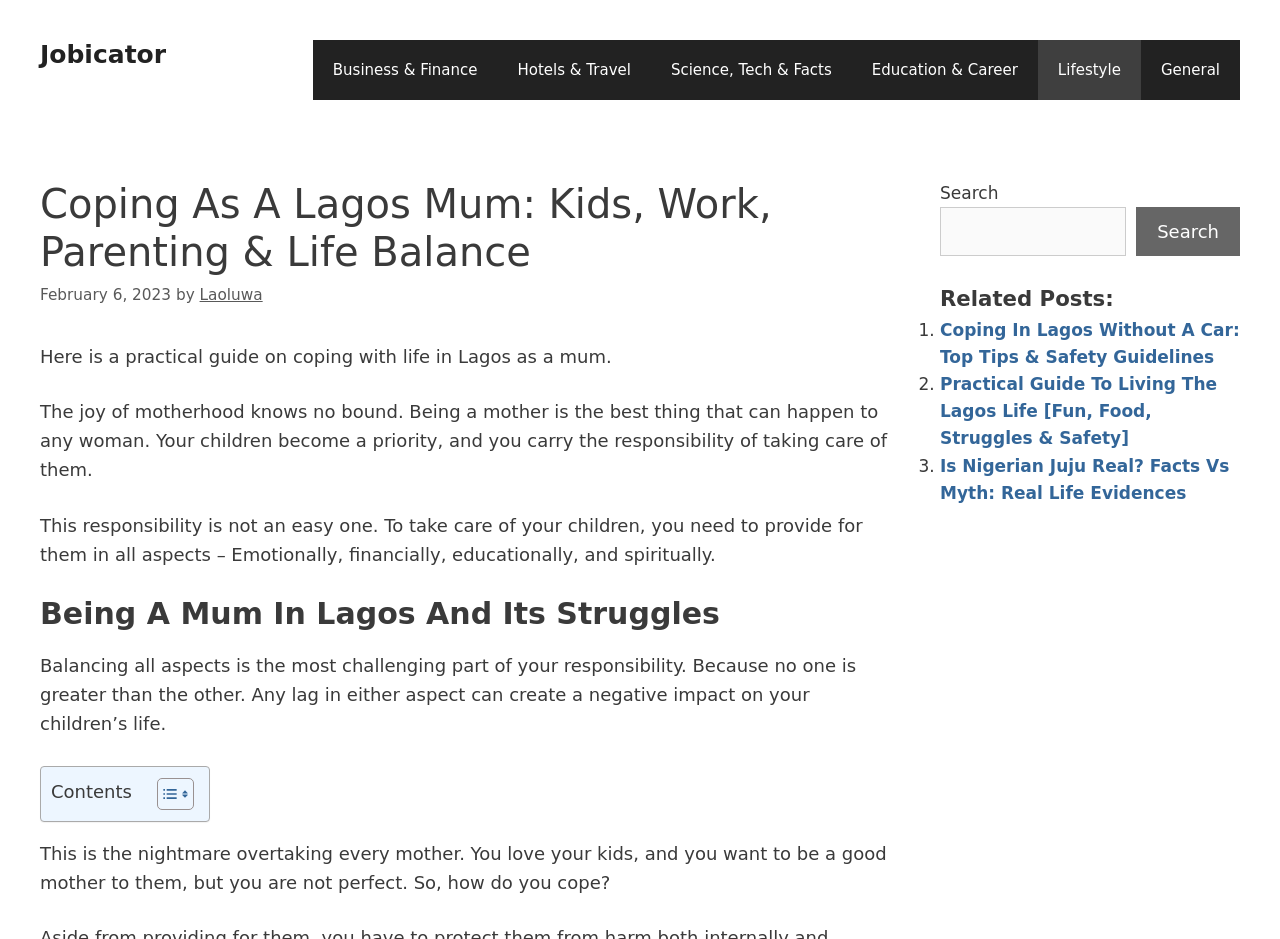What is the author of the article?
Respond to the question with a well-detailed and thorough answer.

The author of the article can be found in the header section of the webpage, specifically in the link element with the text 'Laoluwa'.